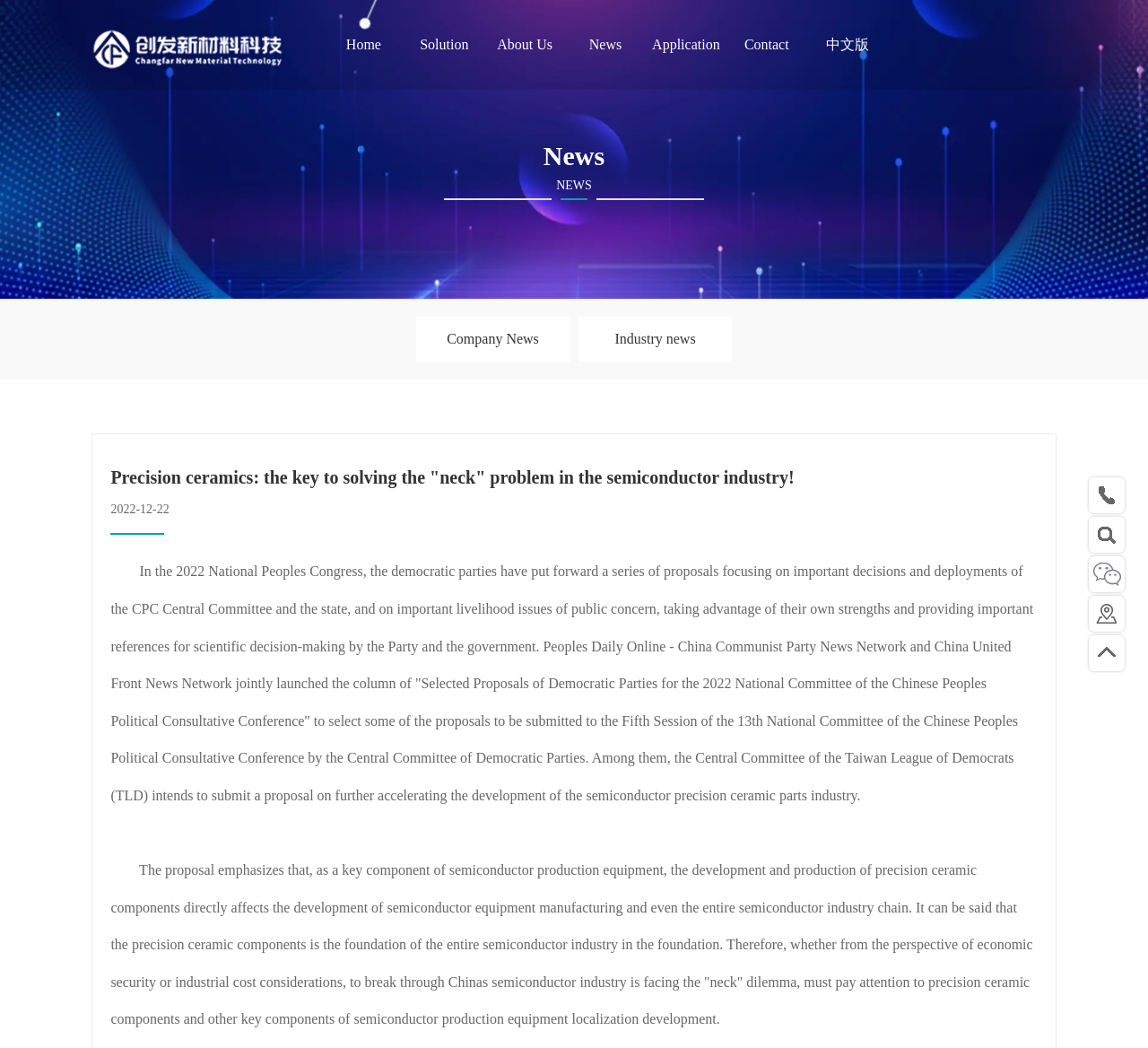What is the purpose of precision ceramic components?
Provide an in-depth and detailed answer to the question.

According to the article, precision ceramic components are a key component of semiconductor production equipment, and their development and production directly affect the development of semiconductor equipment manufacturing and even the entire semiconductor industry chain. Therefore, it can be said that precision ceramic components are the foundation of the entire semiconductor industry.